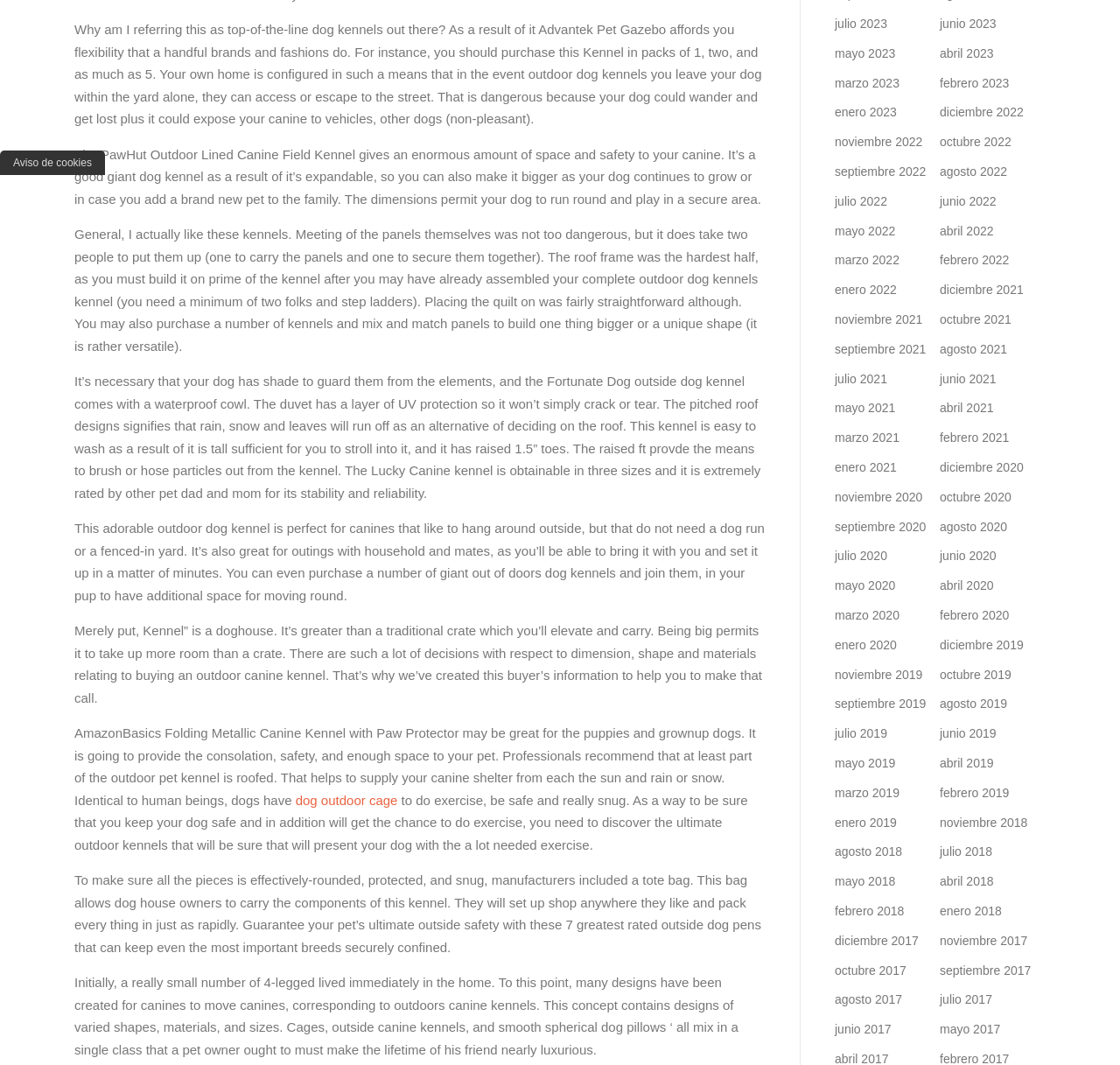Please determine the bounding box coordinates for the element that should be clicked to follow these instructions: "Search for something".

None